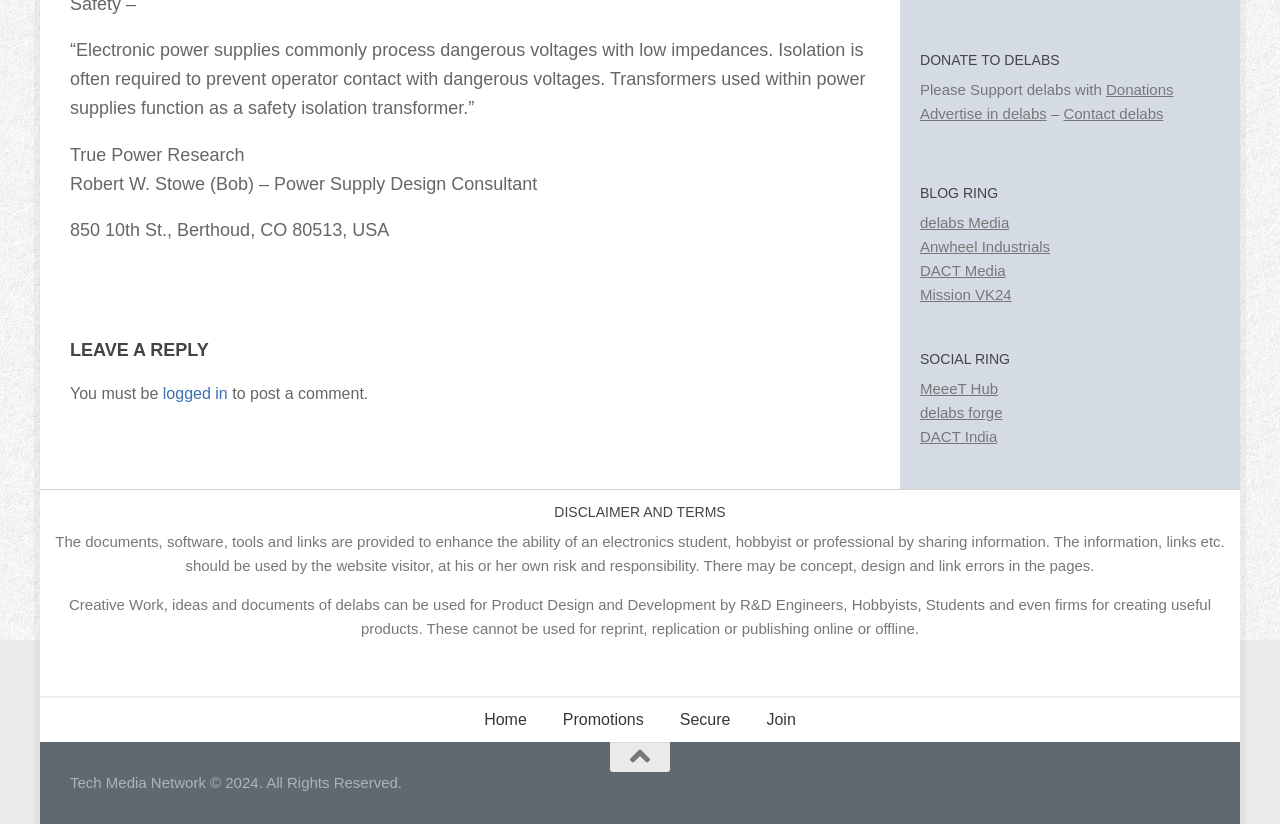Using the provided element description: "Digital Marketing", identify the bounding box coordinates. The coordinates should be four floats between 0 and 1 in the order [left, top, right, bottom].

None